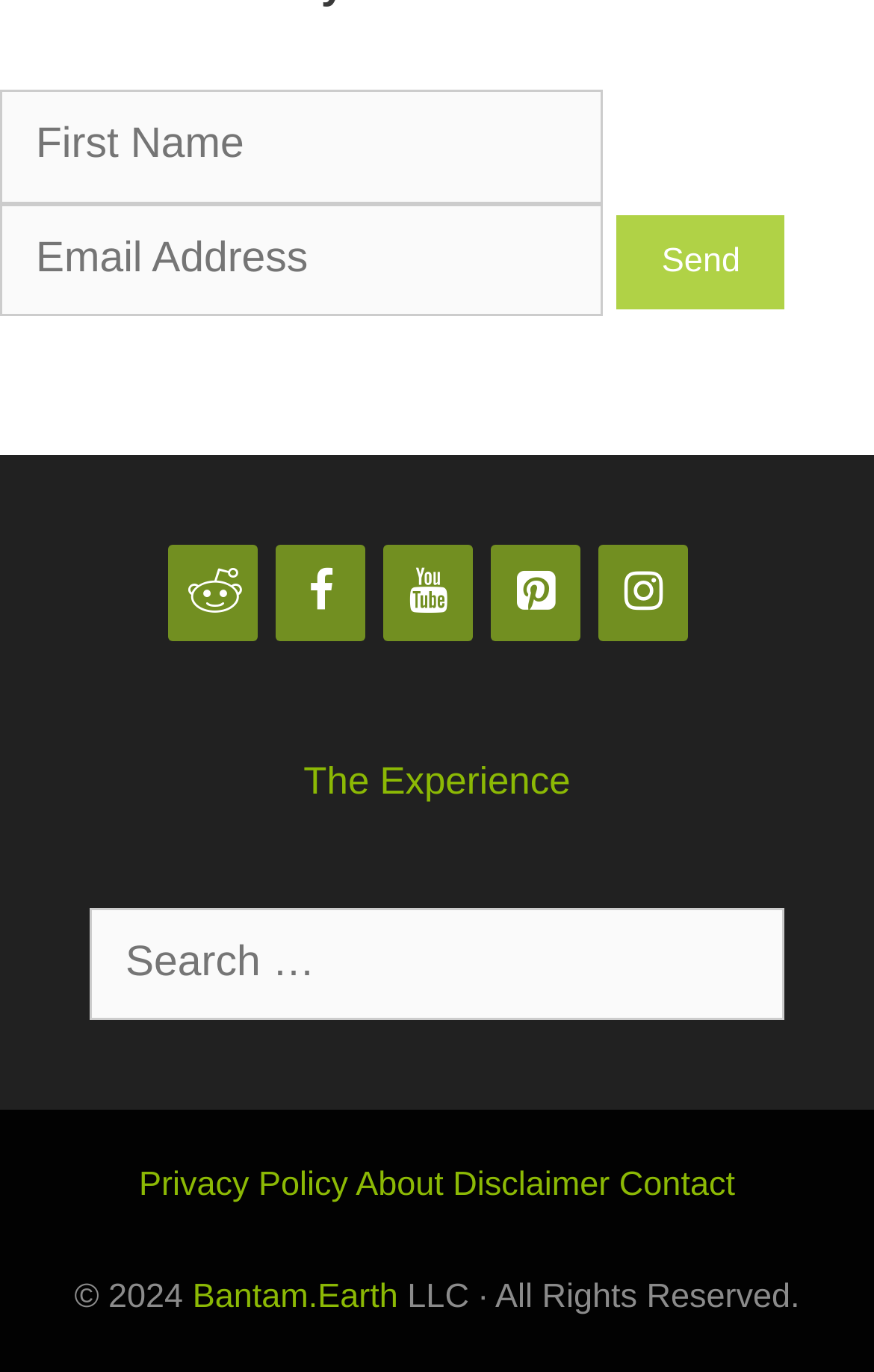Could you indicate the bounding box coordinates of the region to click in order to complete this instruction: "Navigate to About Us".

None